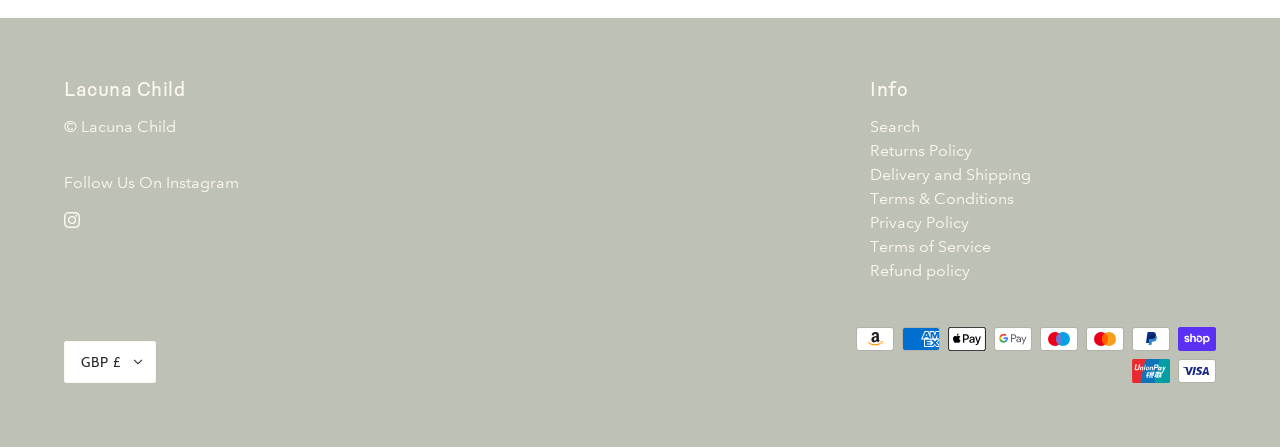Find the bounding box coordinates of the area that needs to be clicked in order to achieve the following instruction: "Select GBP £". The coordinates should be specified as four float numbers between 0 and 1, i.e., [left, top, right, bottom].

[0.05, 0.763, 0.122, 0.856]